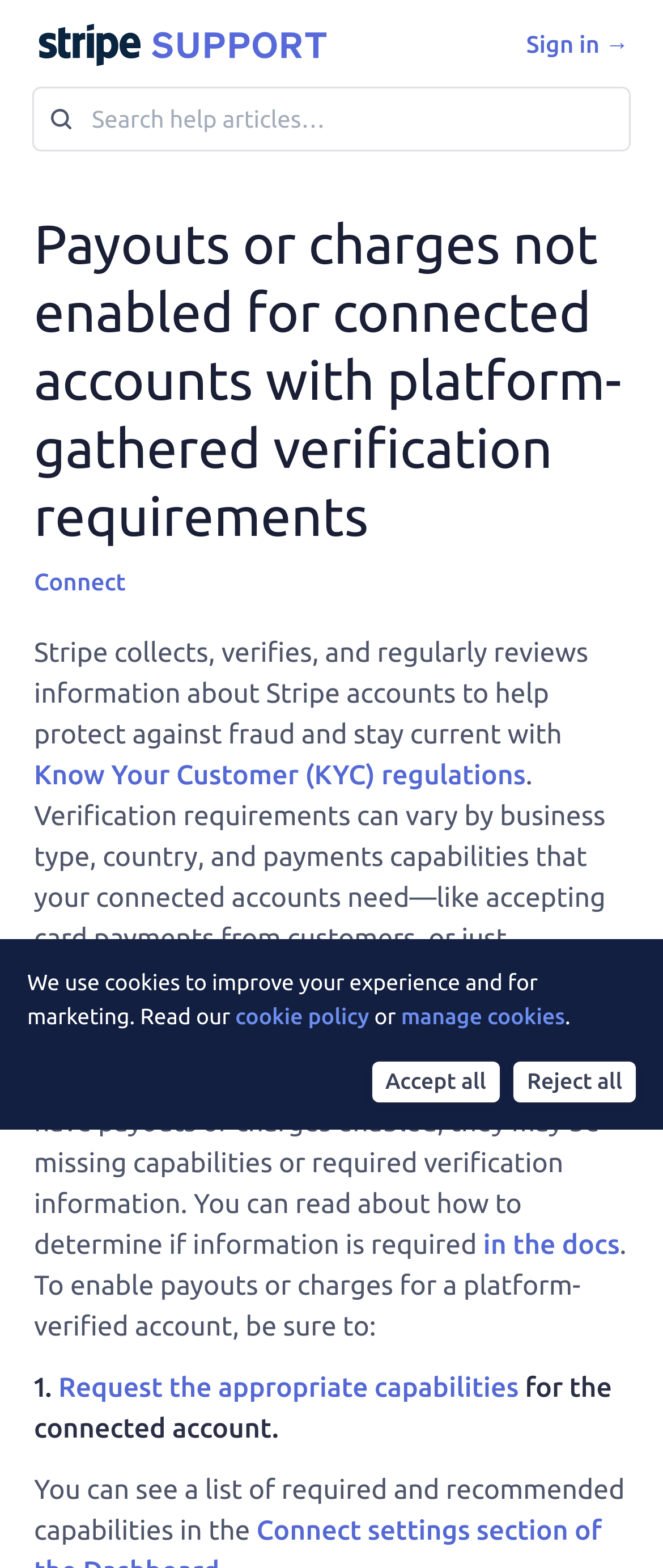Based on the element description, predict the bounding box coordinates (top-left x, top-left y, bottom-right x, bottom-right y) for the UI element in the screenshot: in the docs

[0.729, 0.784, 0.935, 0.804]